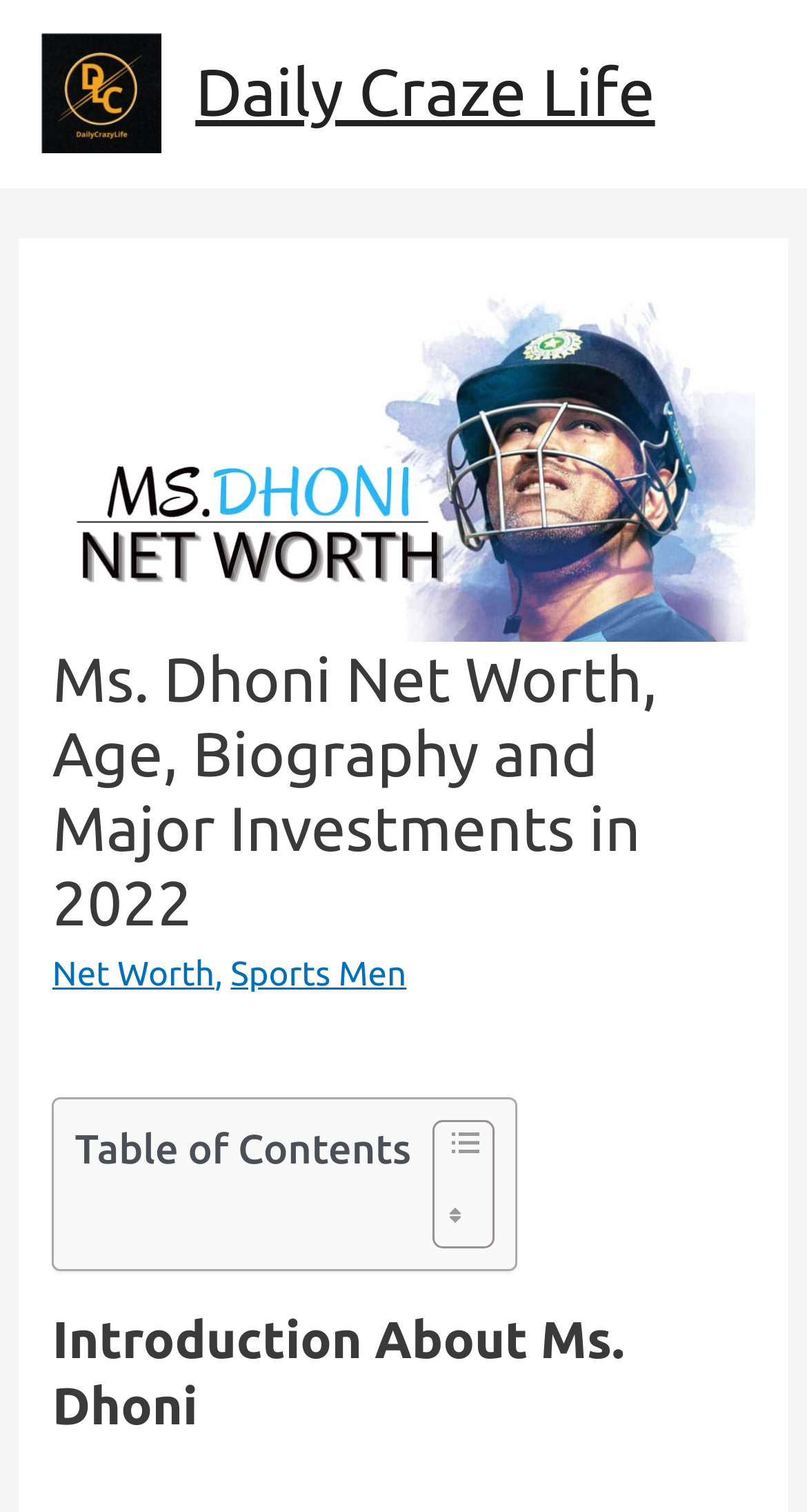Respond concisely with one word or phrase to the following query:
What is the name of the website?

Daily Craze Life